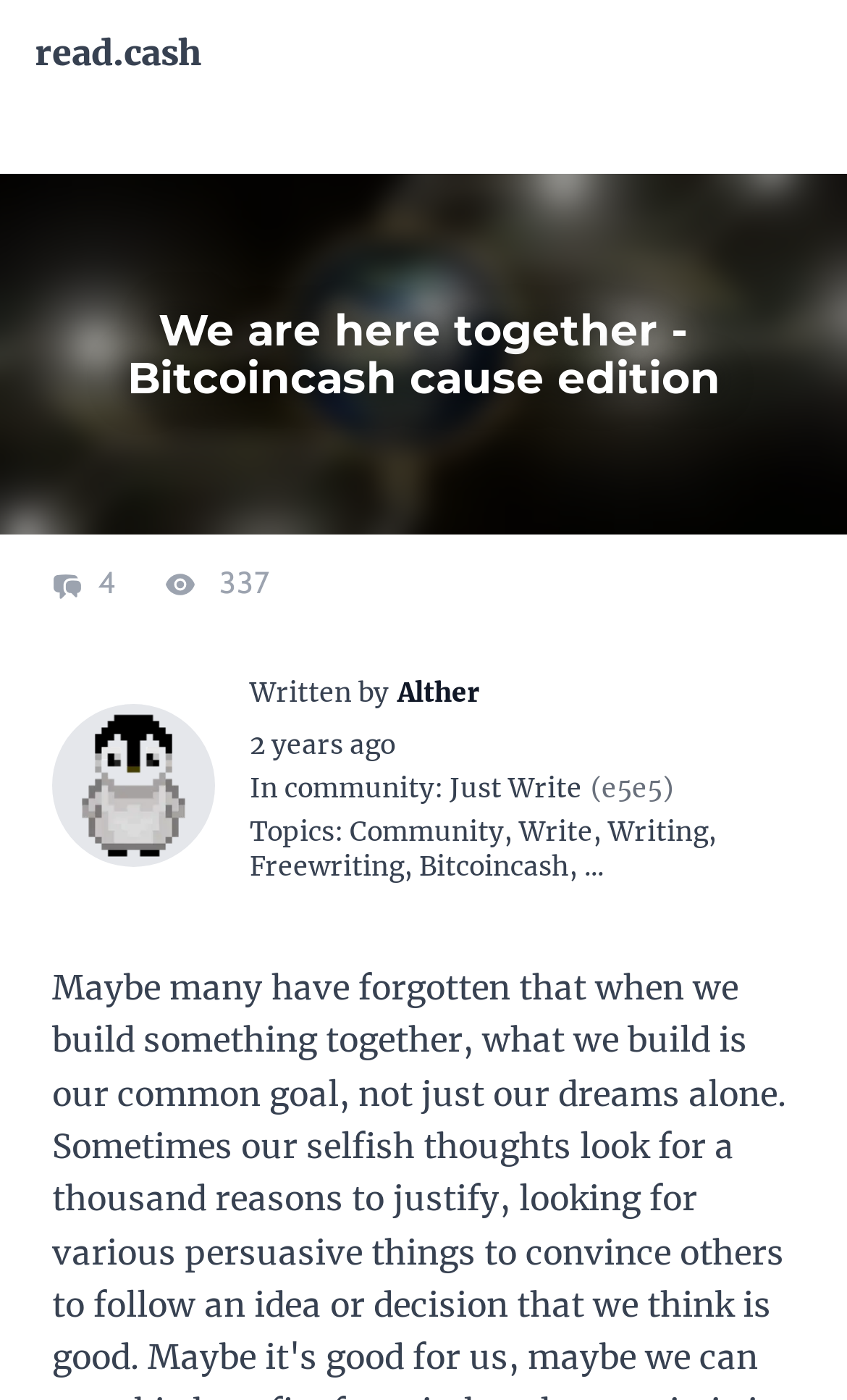Locate the bounding box coordinates of the clickable region to complete the following instruction: "read the topic about Bitcoincash."

[0.495, 0.607, 0.672, 0.63]